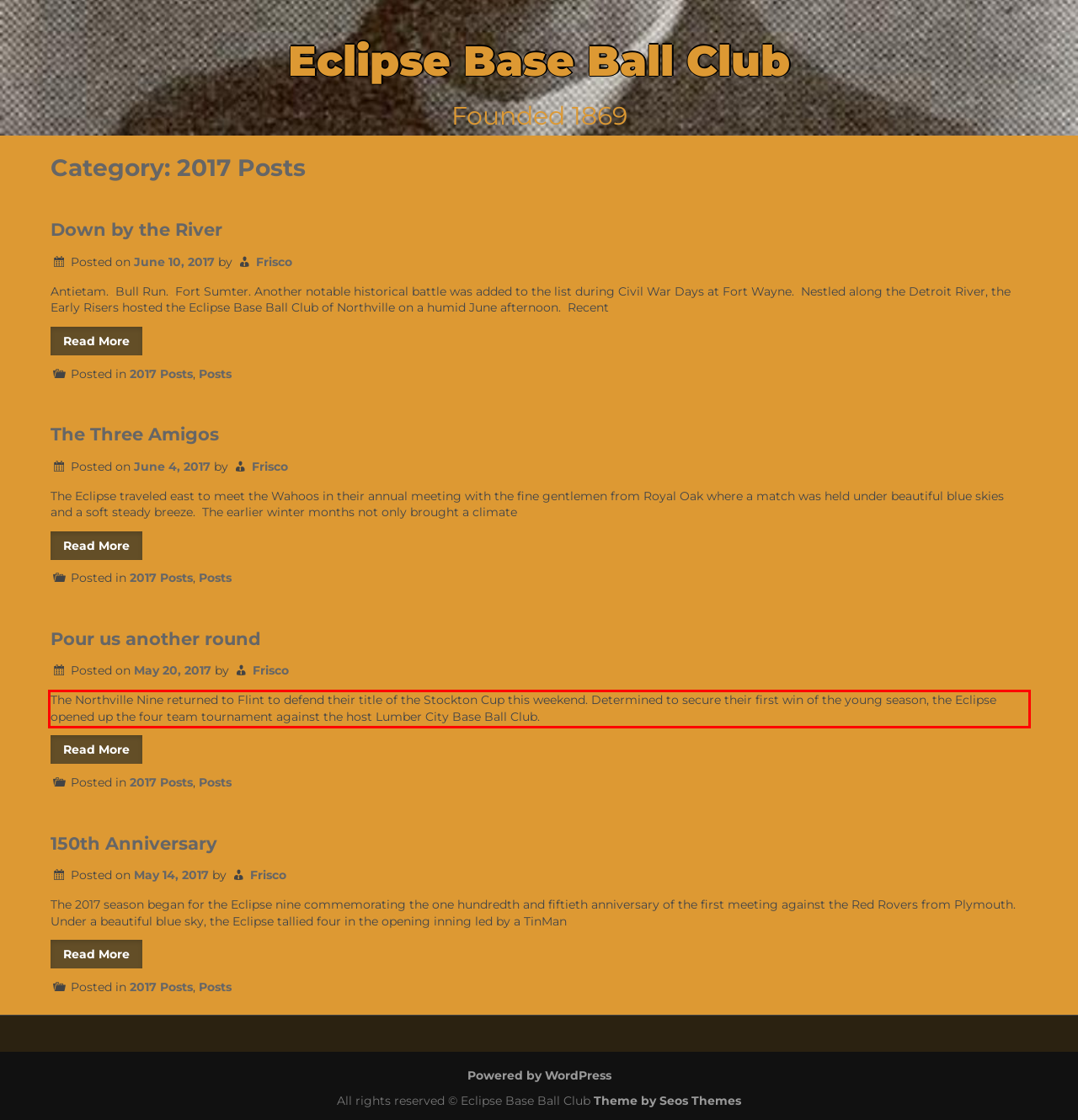Within the screenshot of the webpage, locate the red bounding box and use OCR to identify and provide the text content inside it.

The Northville Nine returned to Flint to defend their title of the Stockton Cup this weekend. Determined to secure their first win of the young season, the Eclipse opened up the four team tournament against the host Lumber City Base Ball Club.